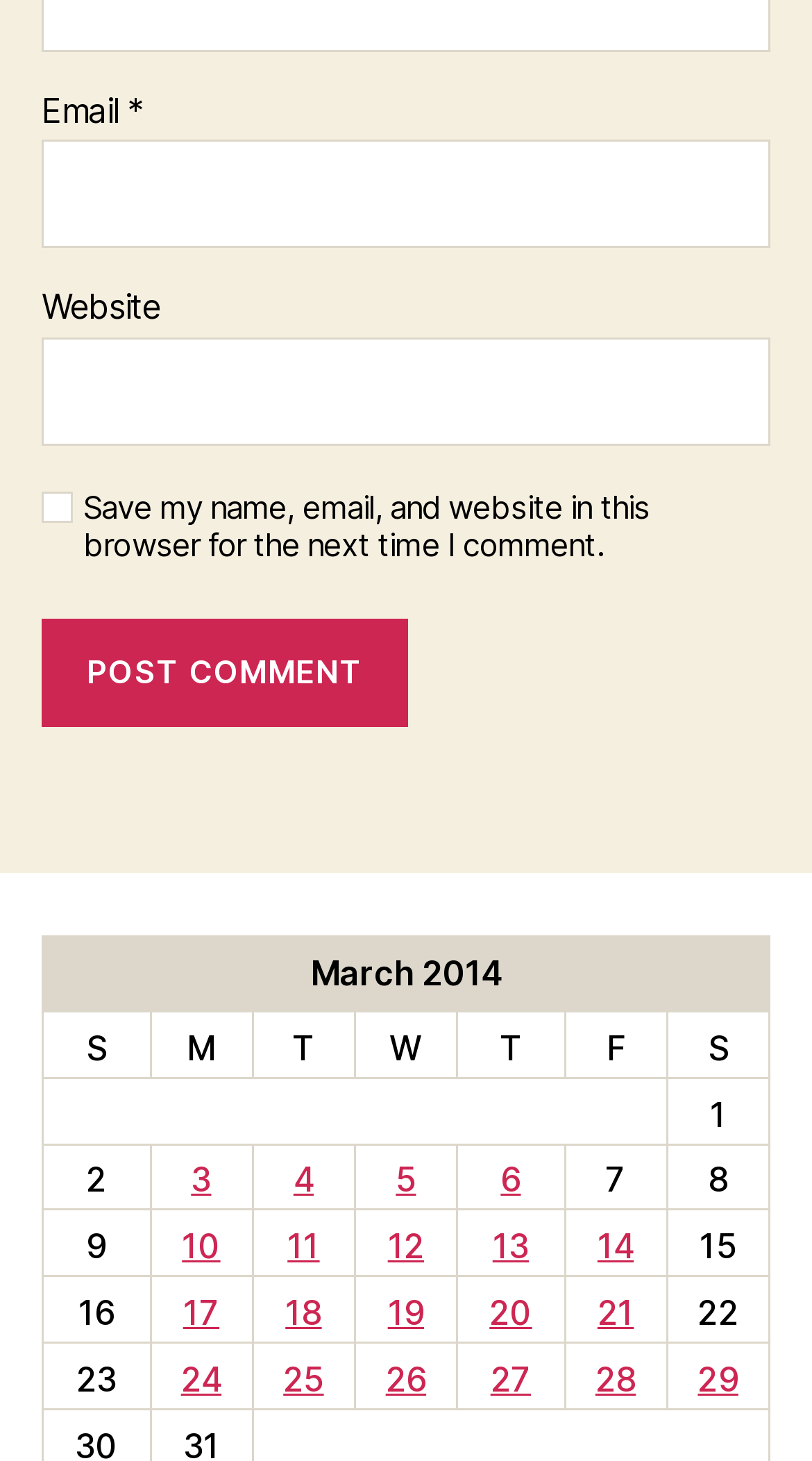Answer the following query concisely with a single word or phrase:
What is the purpose of the checkbox?

Save comment info